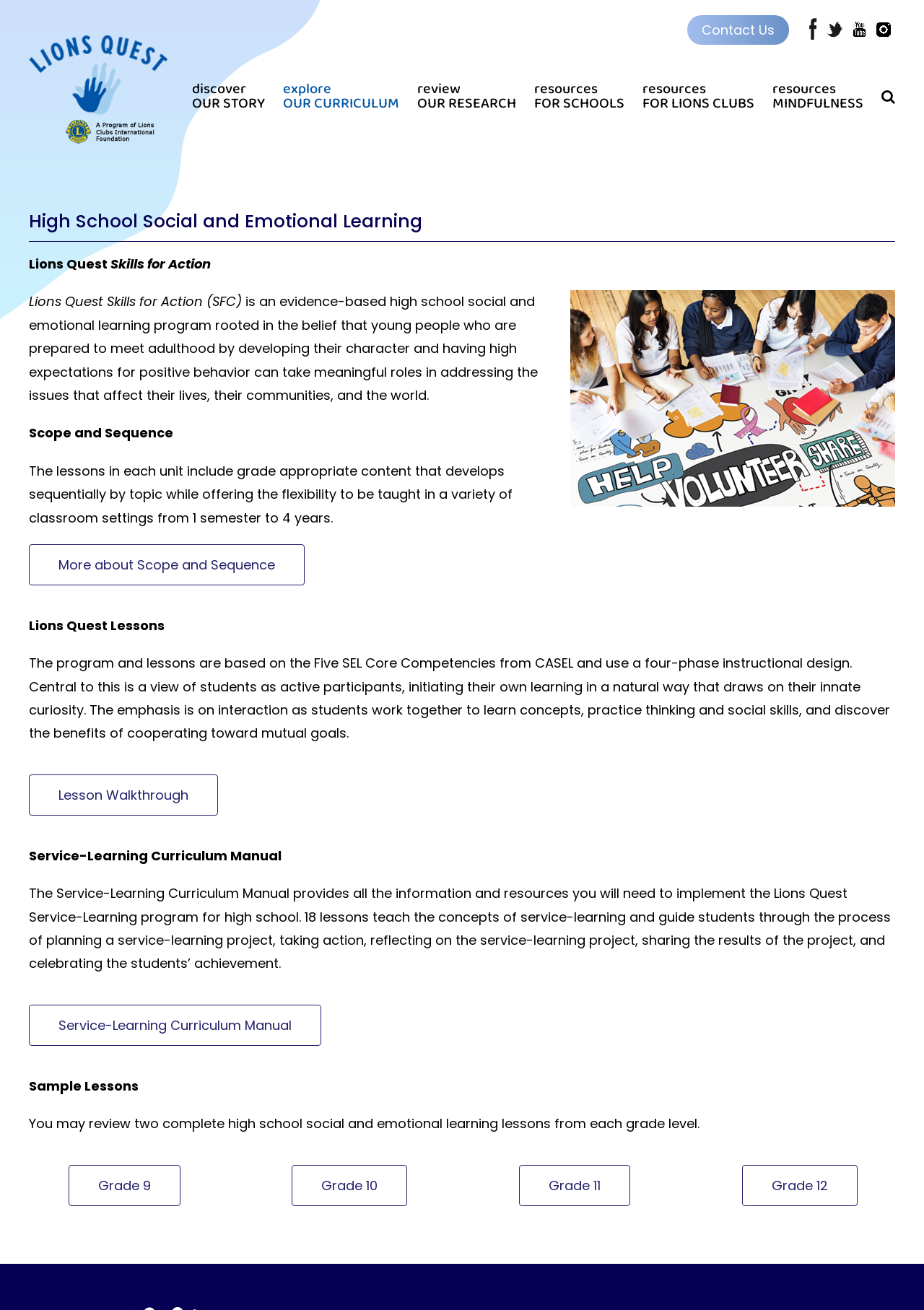Deliver a detailed narrative of the webpage's visual and textual elements.

The webpage is about Lions Quest Skills for Action (SFC), a high school social and emotional learning program. At the top right corner, there are four social media links: Facebook, Twitter, Youtube, and Instagram, each accompanied by an image. Below these links, there is a Lions Quest logo, which is also a link. 

To the right of the logo, there is a main navigation menu with six links: "Discover Our Story", "Explore Our Curriculum", "Review Our Research", "Resources for Schools", "Resources for Lions Clubs", and "Resources Mindfulness". Each of these links has a dropdown menu. 

On the left side of the page, there is a heading "High School Social and Emotional Learning" followed by the program's name "Lions Quest Skills for Action (SFC)" in three lines. Below this, there is a paragraph describing the program, which is an evidence-based high school social and emotional learning program that aims to prepare young people for adulthood by developing their character and having high expectations for positive behavior.

Below the program description, there are several sections. The first section is about "Scope and Sequence", which describes the lessons in each unit and how they develop sequentially by topic. There is a link to "More about Scope and Sequence" at the end of this section.

The next section is about "Lions Quest Lessons", which explains the program's instructional design and emphasizes student interaction and cooperation. There is a link to "Lesson Walkthrough" at the end of this section.

The following section is about the "Service-Learning Curriculum Manual", which provides resources and information for implementing the Lions Quest Service-Learning program. There is a link to the manual at the end of this section.

The final section is about "Sample Lessons", which allows users to review two complete high school social and emotional learning lessons from each grade level. There are four links to sample lessons for grades 9 to 12.

At the bottom right corner of the page, there is a "Go to Top" link.